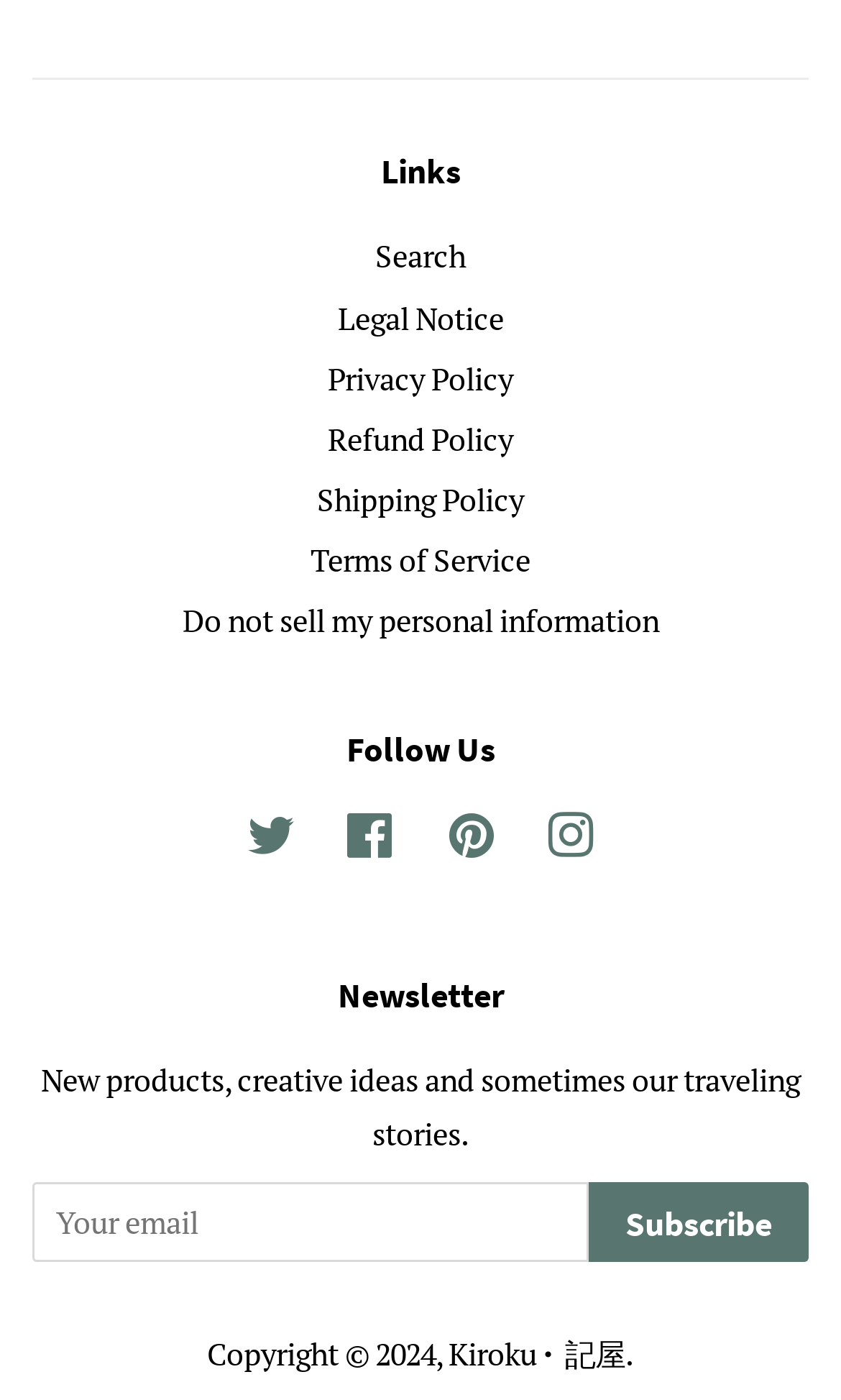Find the bounding box coordinates of the element's region that should be clicked in order to follow the given instruction: "Search". The coordinates should consist of four float numbers between 0 and 1, i.e., [left, top, right, bottom].

[0.446, 0.168, 0.554, 0.198]